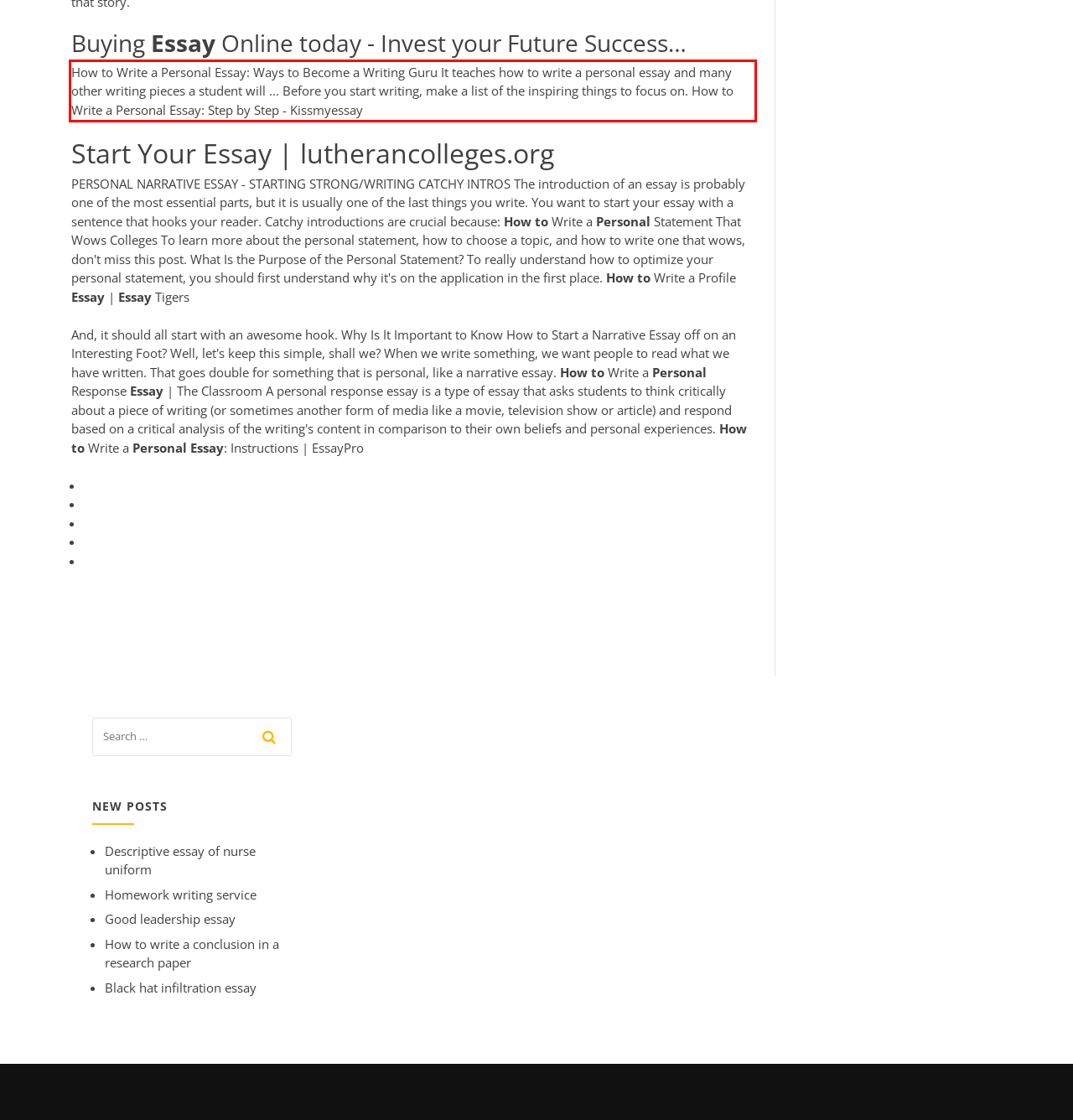Identify the text inside the red bounding box in the provided webpage screenshot and transcribe it.

How to Write a Personal Essay: Ways to Become a Writing Guru It teaches how to write a personal essay and many other writing pieces a student will ... Before you start writing, make a list of the inspiring things to focus on. How to Write a Personal Essay: Step by Step - Kissmyessay